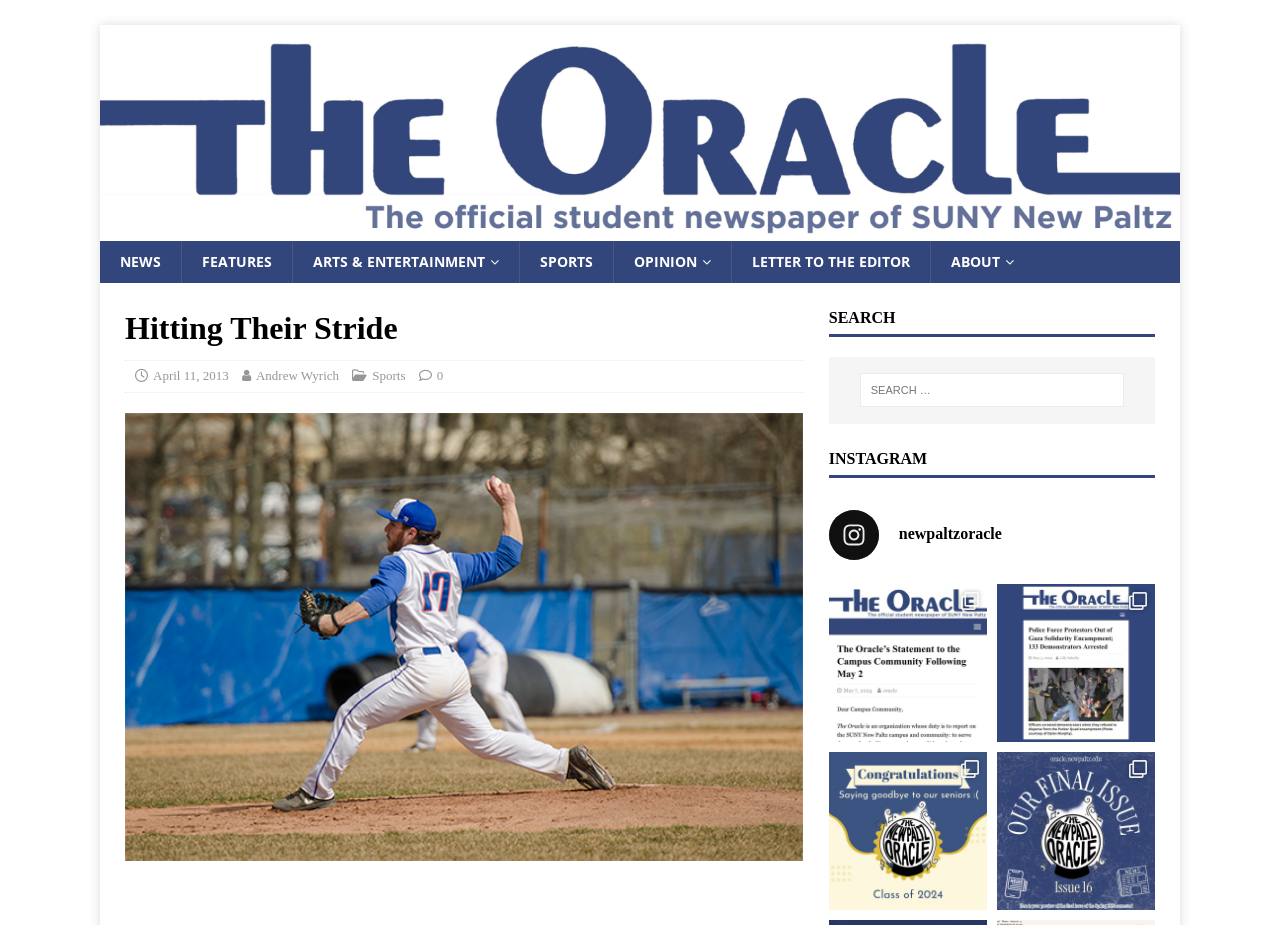Give an in-depth explanation of the webpage layout and content.

The webpage is an online newspaper called "The New Paltz Oracle". At the top, there is a logo of the newspaper, accompanied by a link to the homepage. Below the logo, there are several navigation links, including "NEWS", "FEATURES", "ARTS & ENTERTAINMENT", "SPORTS", "OPINION", "LETTER TO THE EDITOR", and "ABOUT".

The main content of the page is an article titled "Hitting Their Stride", which is about the New Paltz Baseball team. The article is written by Andrew Wyrich and is categorized under "Sports". There is a large image accompanying the article, which takes up most of the width of the page.

To the right of the article, there is a search bar with a heading "SEARCH". Below the search bar, there is a section dedicated to the newspaper's Instagram account, with a link to the account and a heading "INSTAGRAM".

Further down the page, there are several links to other articles or statements, including a call to action from the newspaper to provide amnesty to students and faculty who exercised their right to free speech, an article about pro-Palestine encampment protestors being arrested, a farewell message to graduating seniors, and an announcement about the final issue of the semester. Each of these links is accompanied by a brief summary of the content and an image.